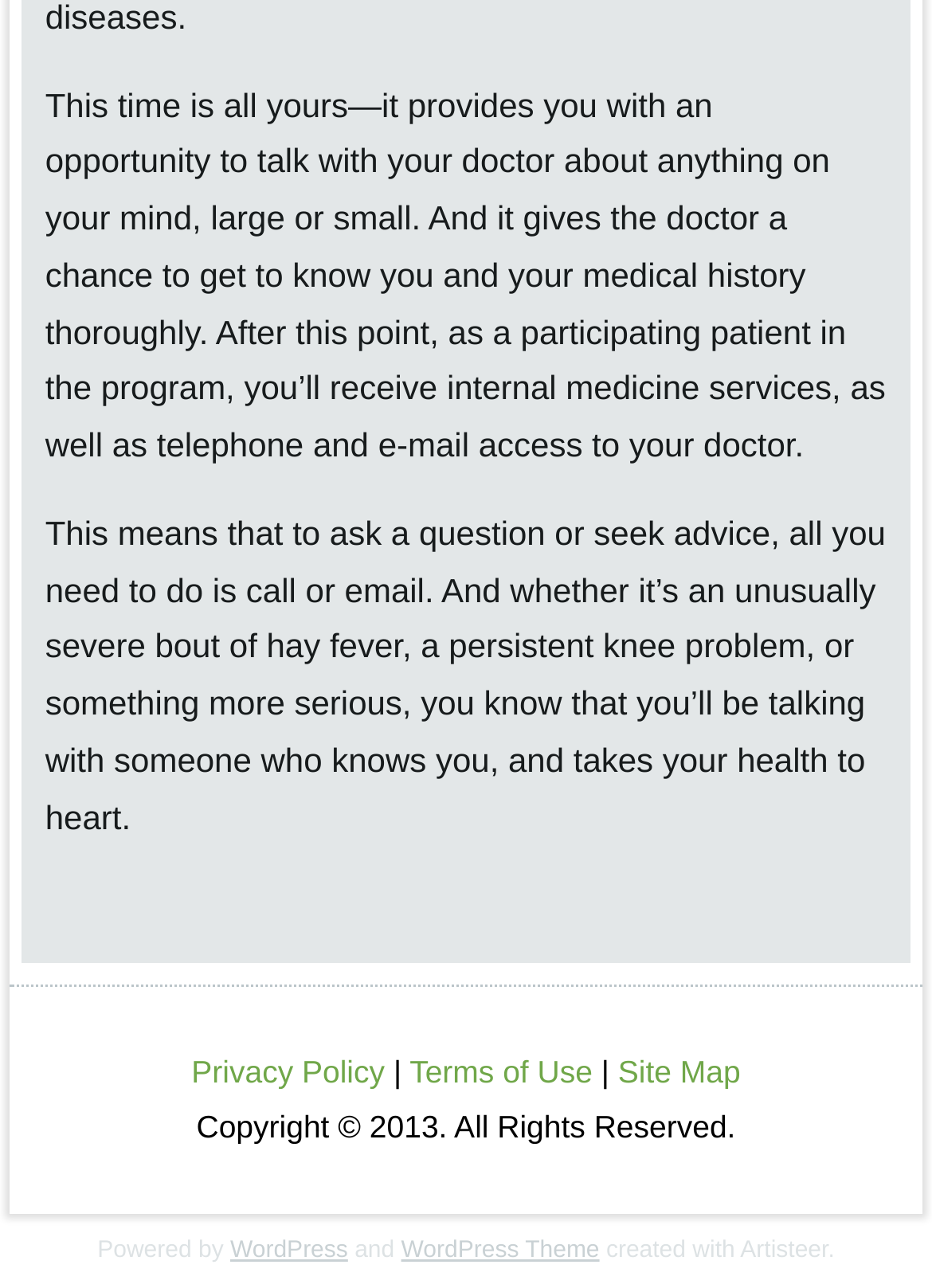Examine the image carefully and respond to the question with a detailed answer: 
What is the theme of the website created with?

The theme of the website is created with Artisteer, which is mentioned at the bottom of the page. This is indicated by the text 'created with Artisteer'.